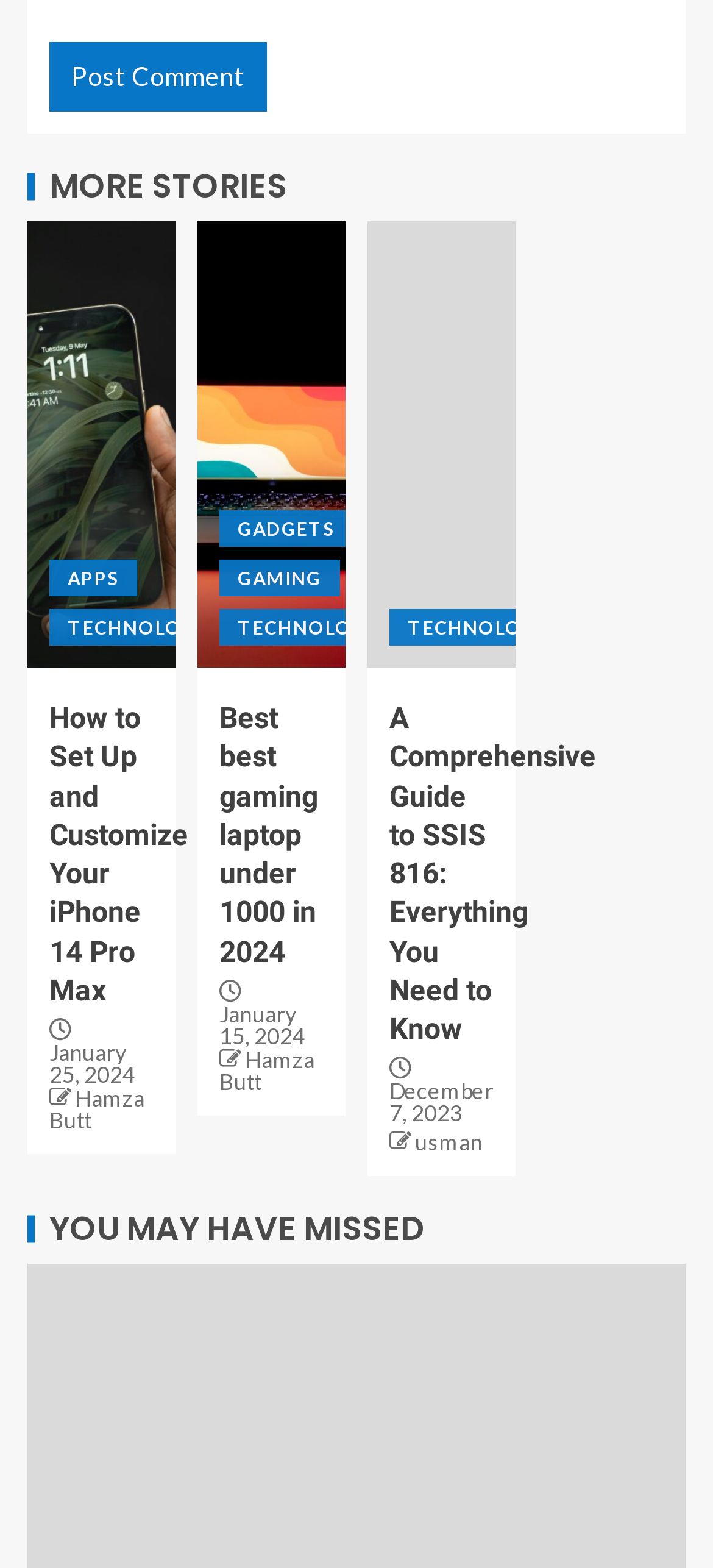Point out the bounding box coordinates of the section to click in order to follow this instruction: "Check about us".

None